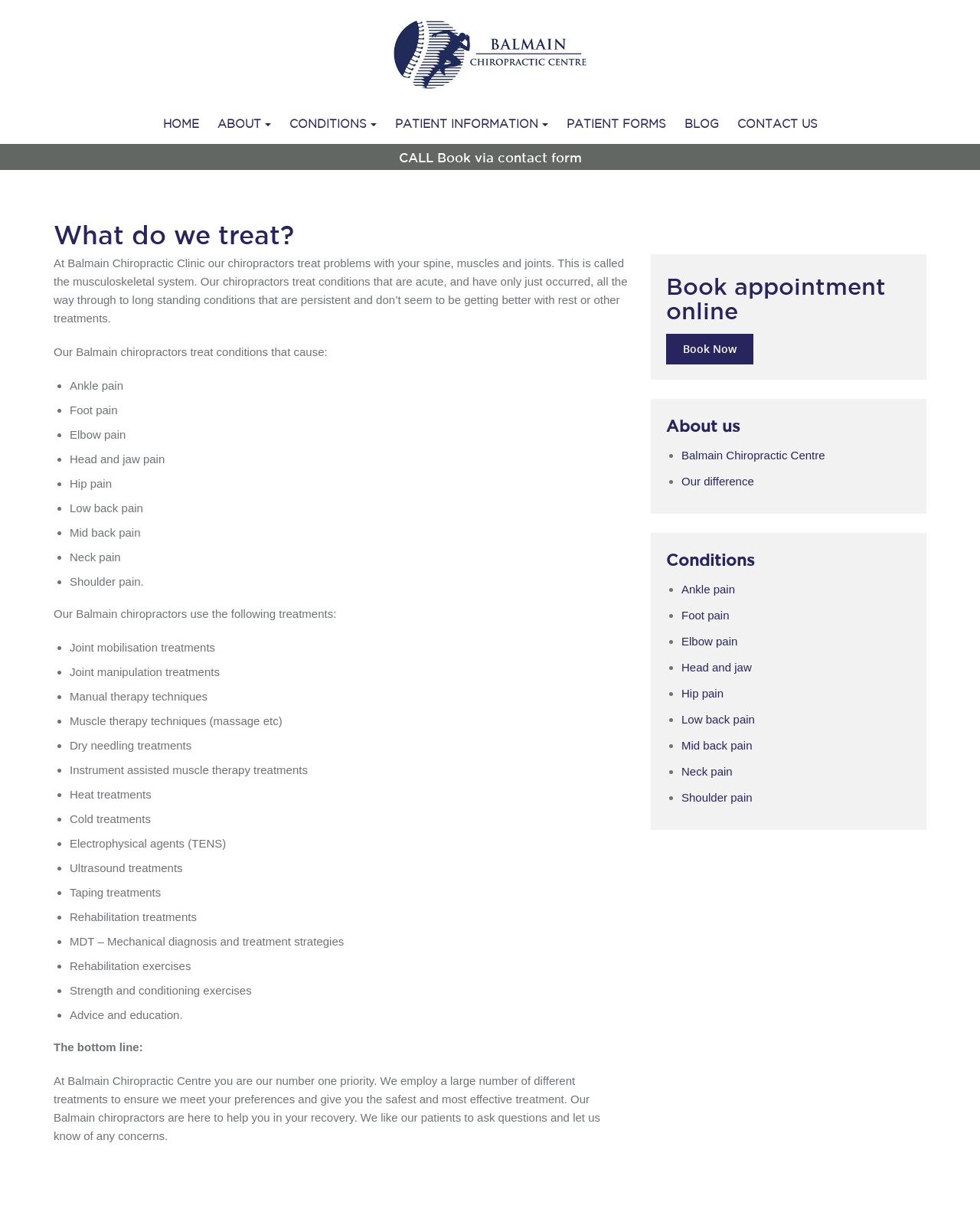Examine the image and give a thorough answer to the following question:
What is the focus of the chiropractors at Balmain Chiropractic Centre?

According to the webpage, 'At Balmain Chiropractic Centre you are our number one priority', indicating that the focus of the chiropractors is on the patient and their needs.